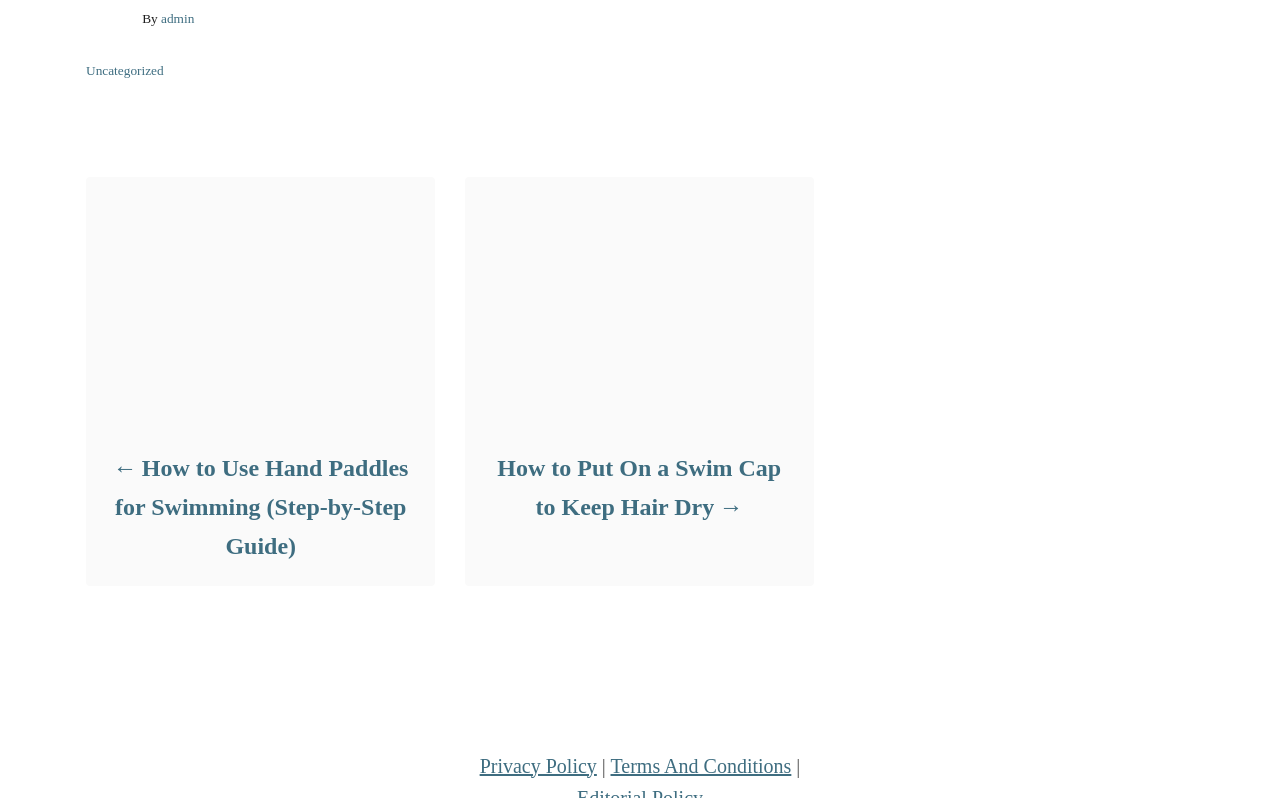Given the element description "Terms and Conditions" in the screenshot, predict the bounding box coordinates of that UI element.

[0.477, 0.946, 0.618, 0.973]